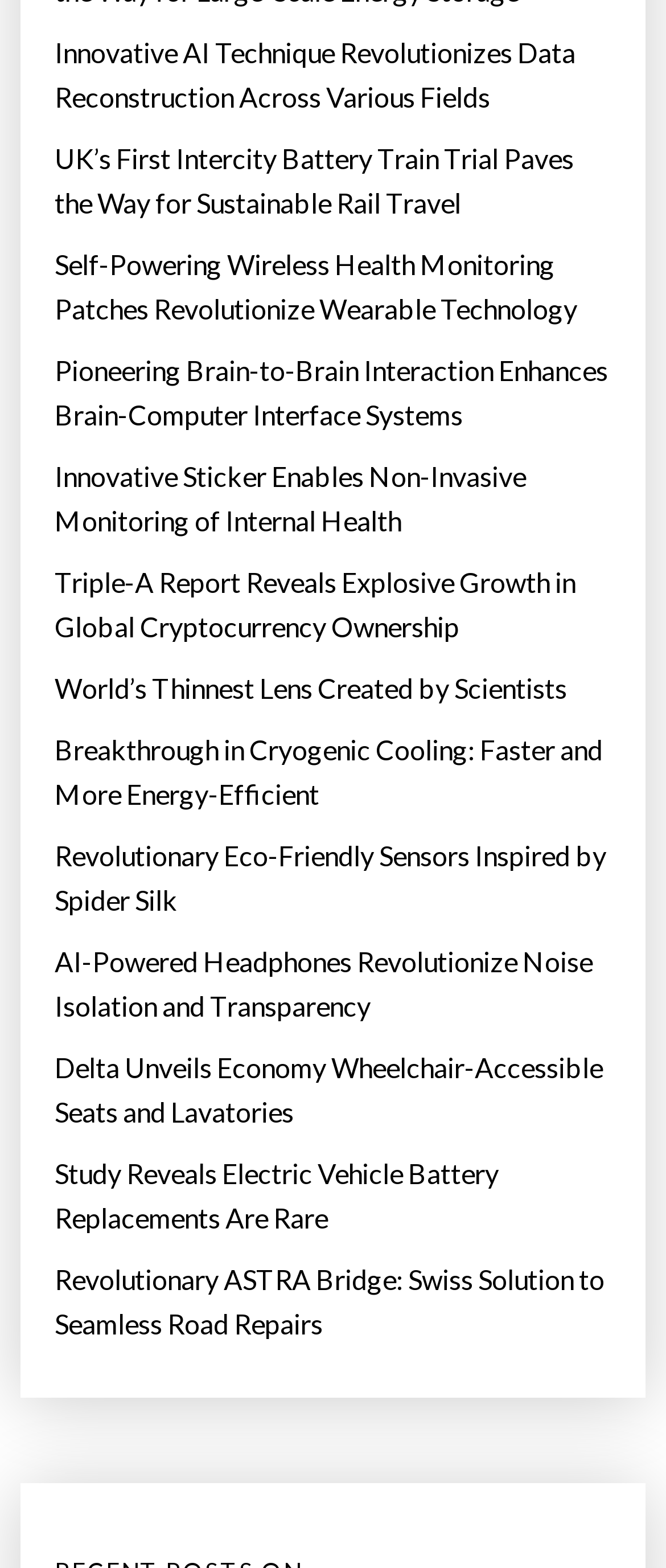How many news articles are listed on the webpage? Based on the image, give a response in one word or a short phrase.

20